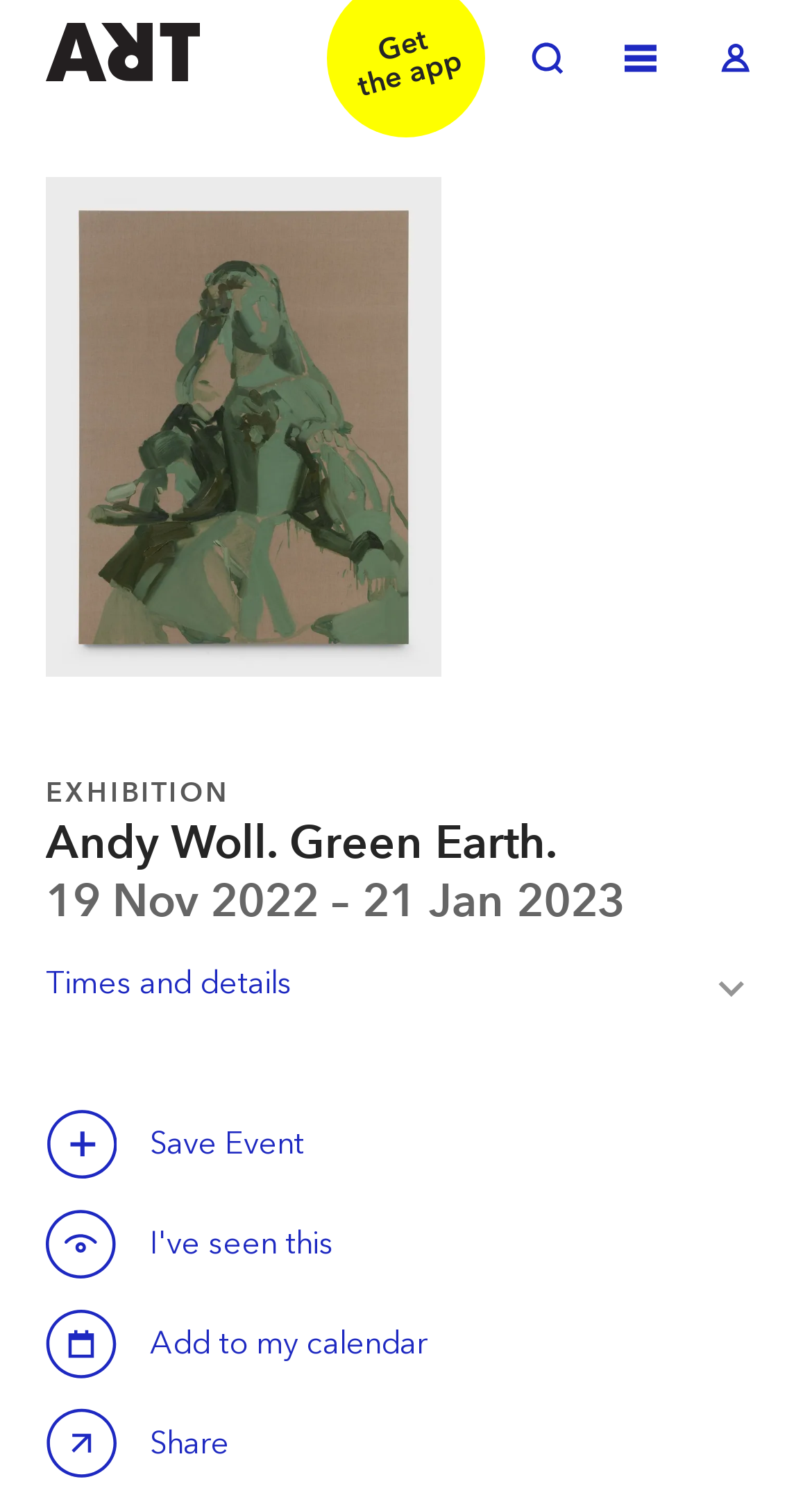What is the duration of the exhibition?
Using the information presented in the image, please offer a detailed response to the question.

I found the answer by looking at the heading '19 Nov 2022 – 21 Jan 2023' which is located below the exhibition title, indicating the start and end dates of the exhibition.